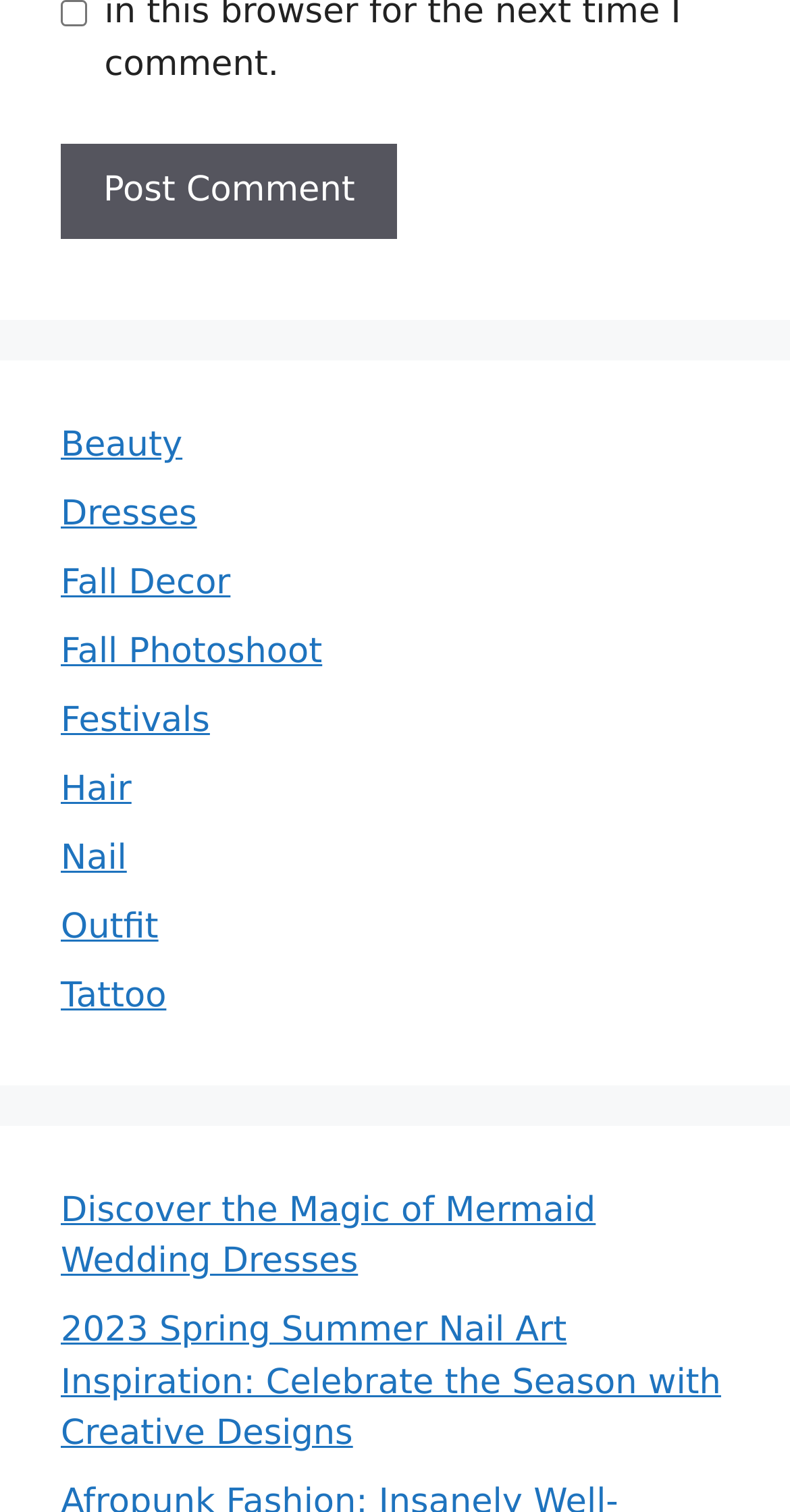How many categories are listed?
Could you answer the question with a detailed and thorough explanation?

I counted the number of links under the complementary element, which are Beauty, Dresses, Fall Decor, Fall Photoshoot, Festivals, Hair, Nail, Outfit, Tattoo, and two article links. These links can be considered as categories, so there are 11 categories listed.